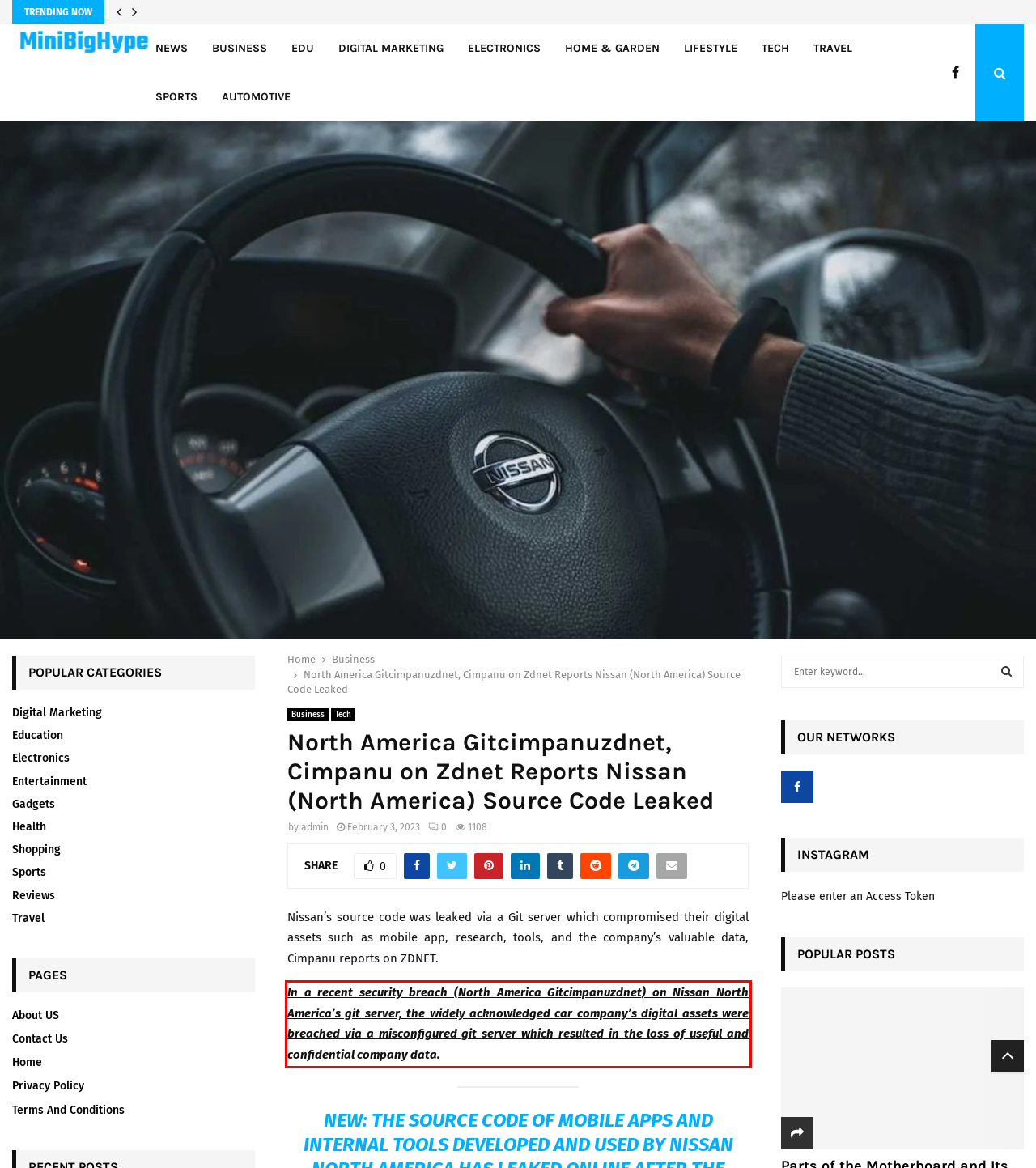Please extract the text content from the UI element enclosed by the red rectangle in the screenshot.

In a recent security breach (North America Gitcimpanuzdnet) on Nissan North America’s git server, the widely acknowledged car company’s digital assets were breached via a misconfigured git server which resulted in the loss of useful and confidential company data.